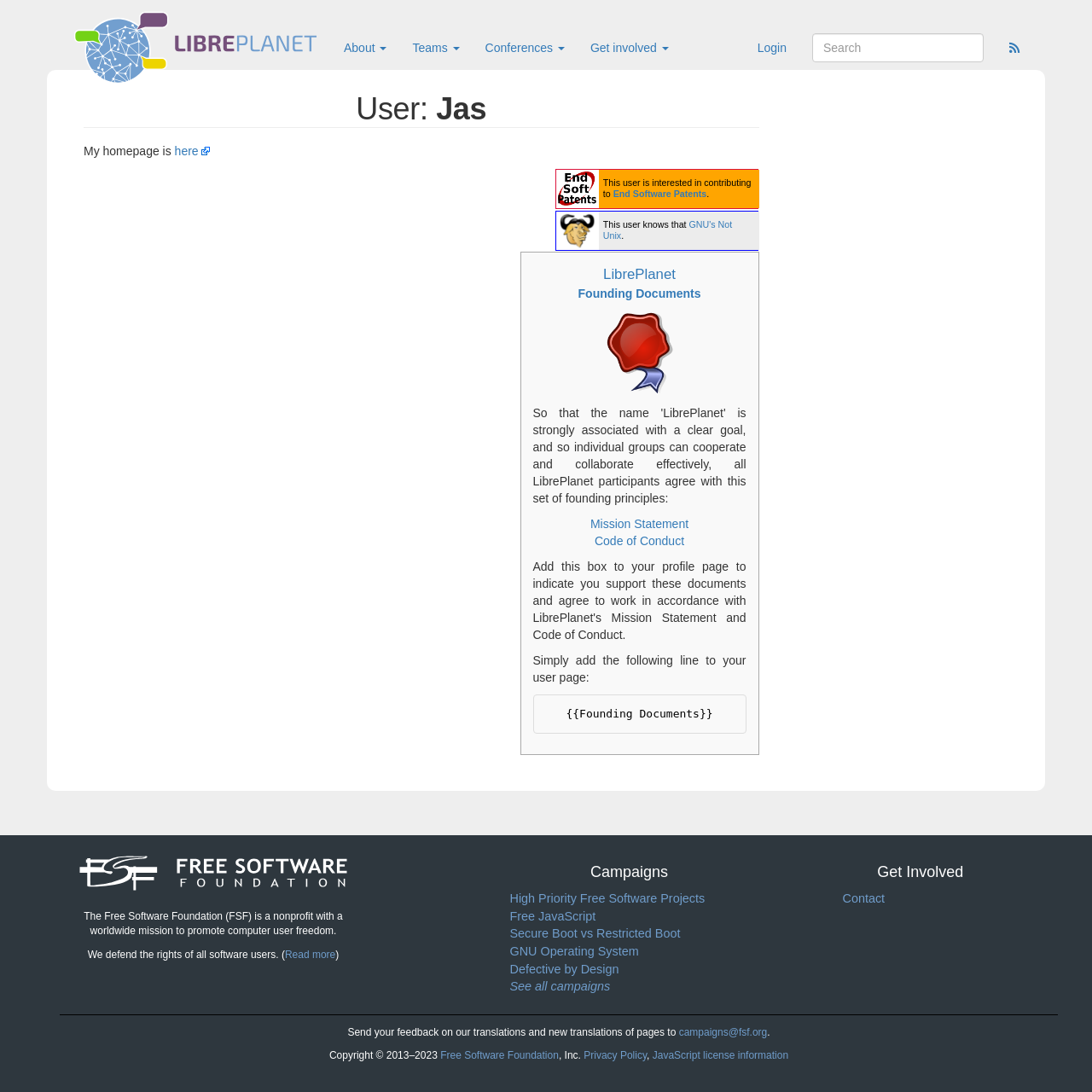Reply to the question with a single word or phrase:
What is the name of the organization at the bottom of the webpage?

Free Software Foundation